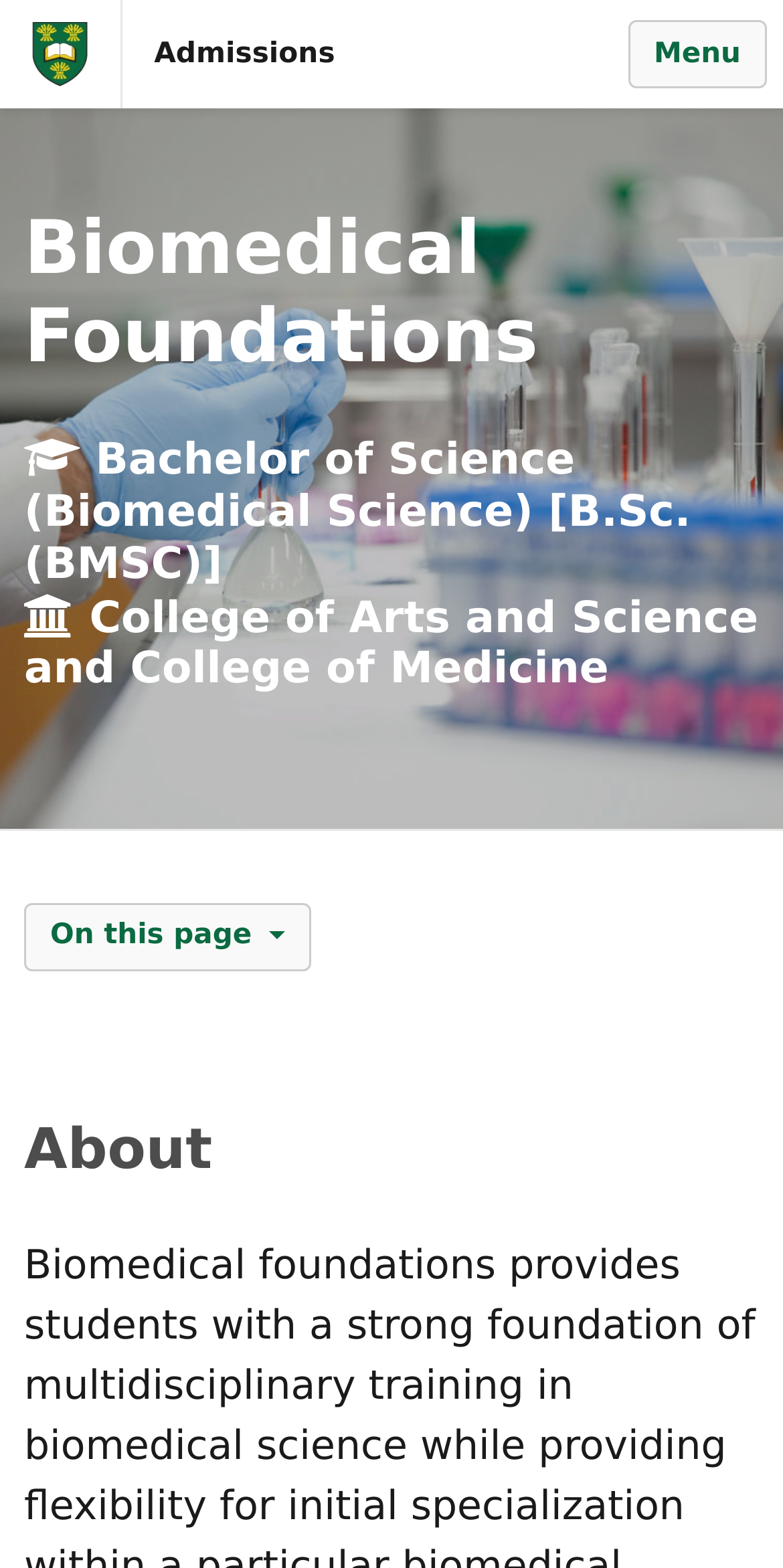Analyze the image and deliver a detailed answer to the question: What is the purpose of the 'On this page' button?

I inferred the answer by looking at the button element with the text 'On this page' and its expanded state, which suggests that it is used to navigate or jump to different sections within the page.